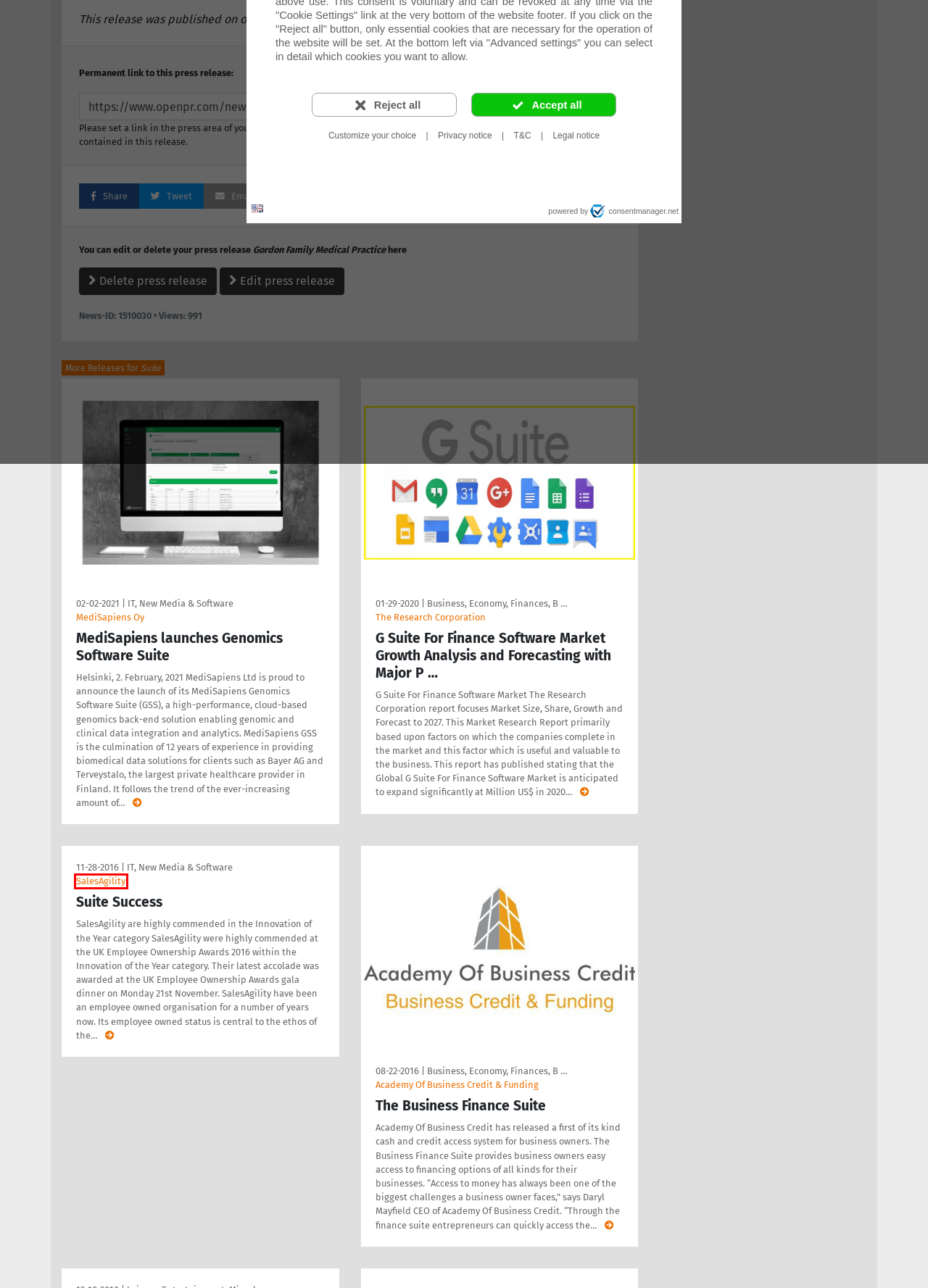Observe the screenshot of a webpage with a red bounding box highlighting an element. Choose the webpage description that accurately reflects the new page after the element within the bounding box is clicked. Here are the candidates:
A. Academy Of Business Credit & Funding - press releases - openPR.com
B. openPR.com - General Terms and Conditions
C. openPR.com - Press Releases and Business News for free
D. SalesAgility - press releases - openPR.com
E. openPR.com - press releases of the category IT, New Media & Software
F. Datenschutzerklärungen der Einbock GmbH
G. openPR.com - press releases of the category Business, Economy, Finances, Banking & Insurance
H. Cookie banner from consentmanager

D